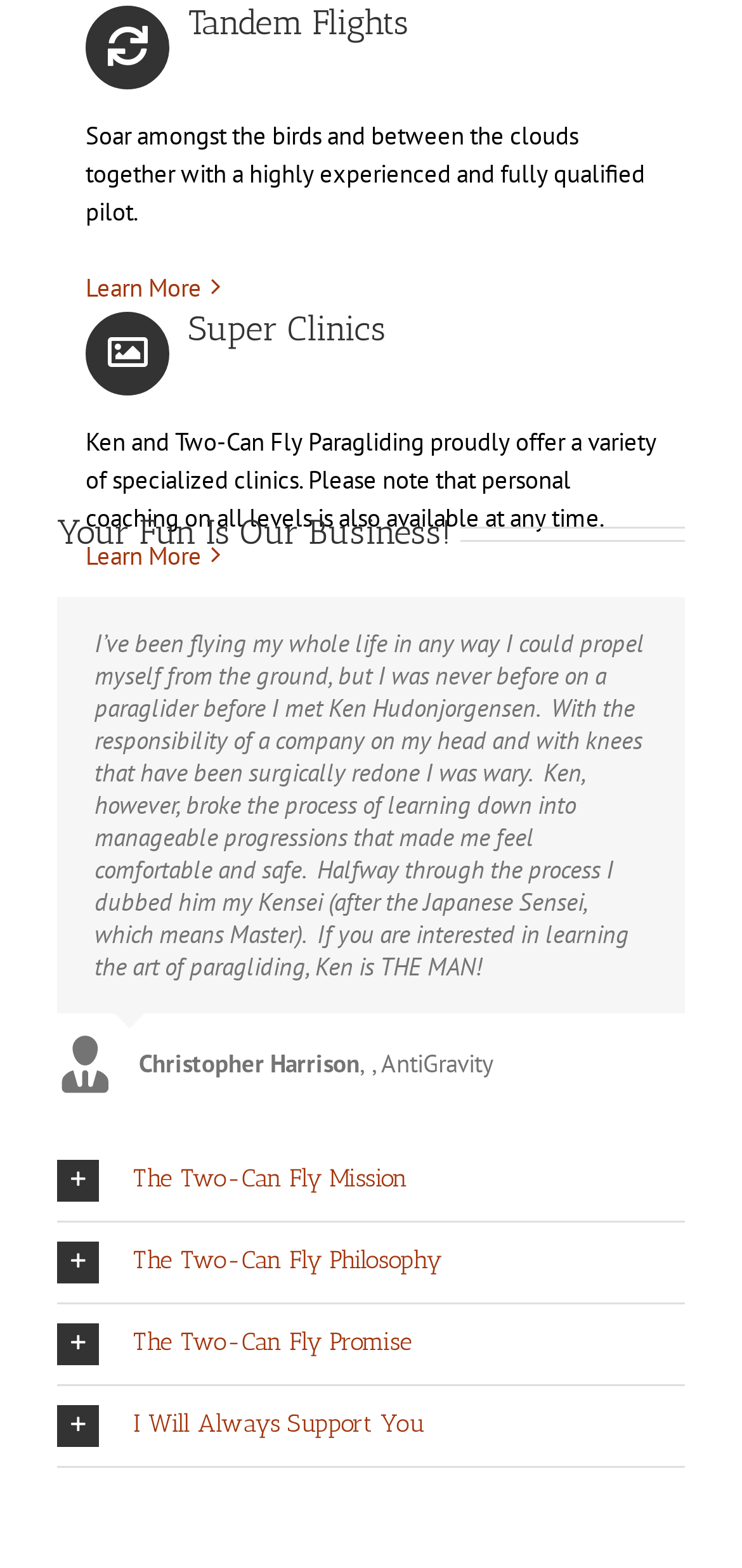Please provide a comprehensive response to the question below by analyzing the image: 
What is the name of the instructor mentioned on the webpage?

I found the name 'Ken Hudonjorgensen' mentioned multiple times on the webpage, particularly in the testimonials section, which suggests that he is an instructor or a key person associated with Two-Can Fly.